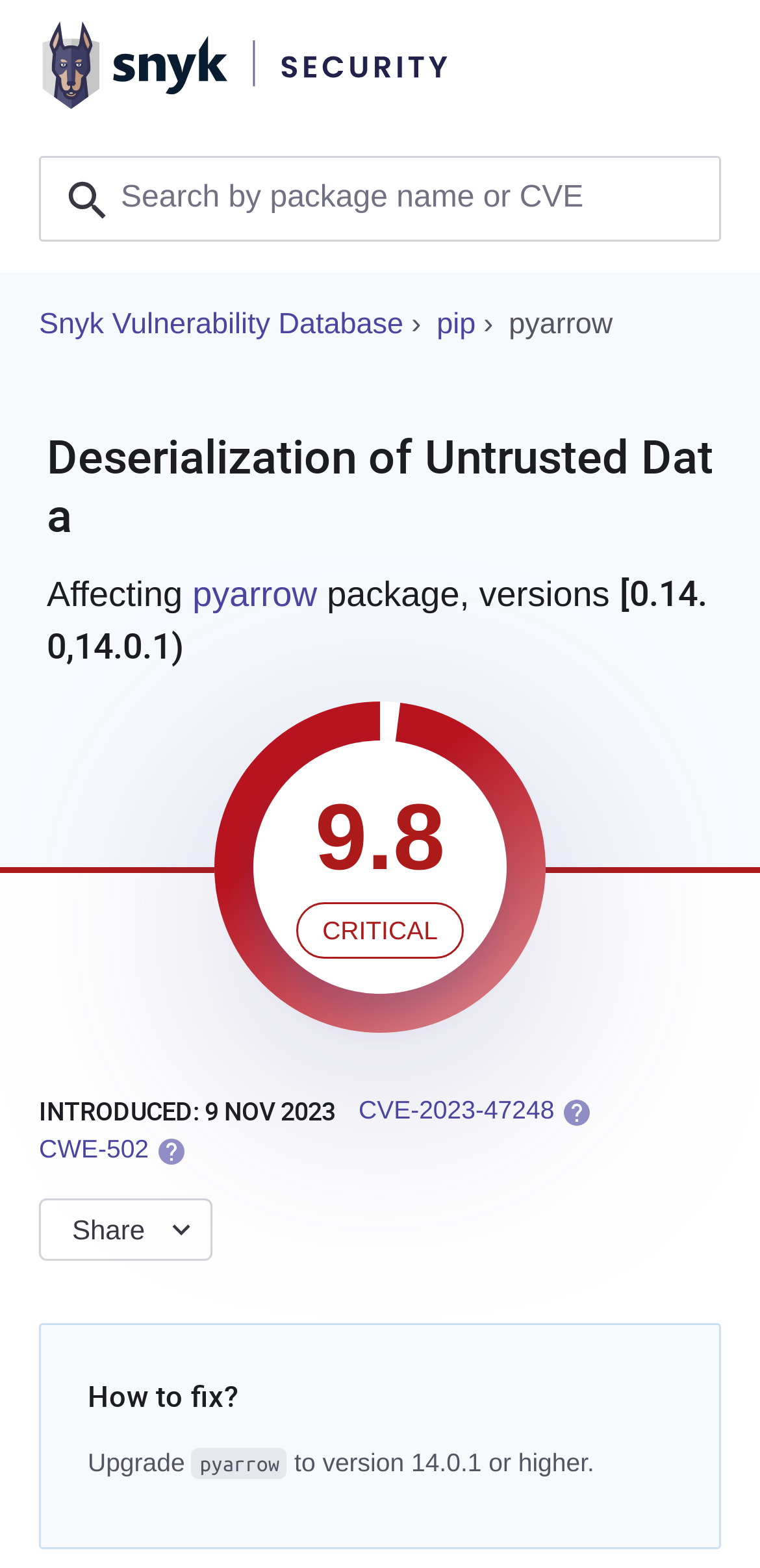Please identify the bounding box coordinates of the element on the webpage that should be clicked to follow this instruction: "Go to homepage". The bounding box coordinates should be given as four float numbers between 0 and 1, formatted as [left, top, right, bottom].

[0.051, 0.008, 0.592, 0.071]